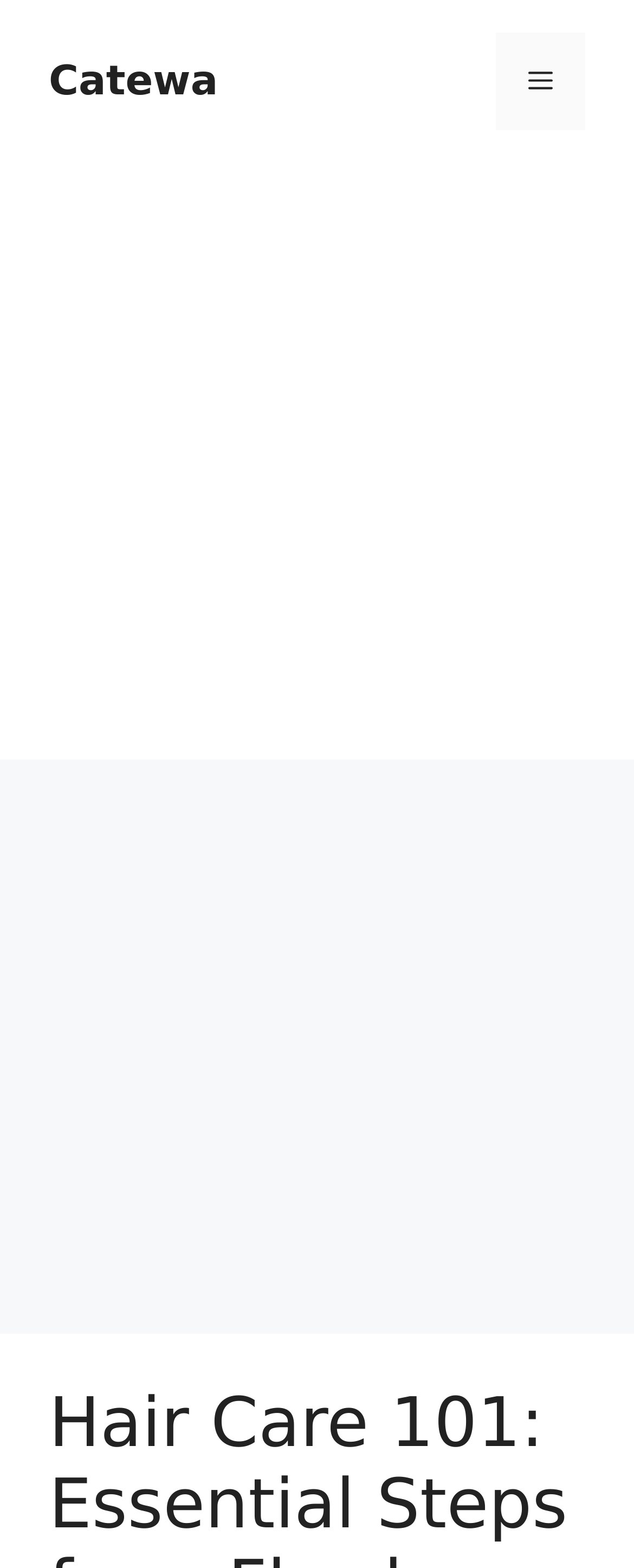What is the name of the website?
Using the image as a reference, give an elaborate response to the question.

I found the name of the website by looking at the banner element at the top of the page, which contains the text 'Catewa'.